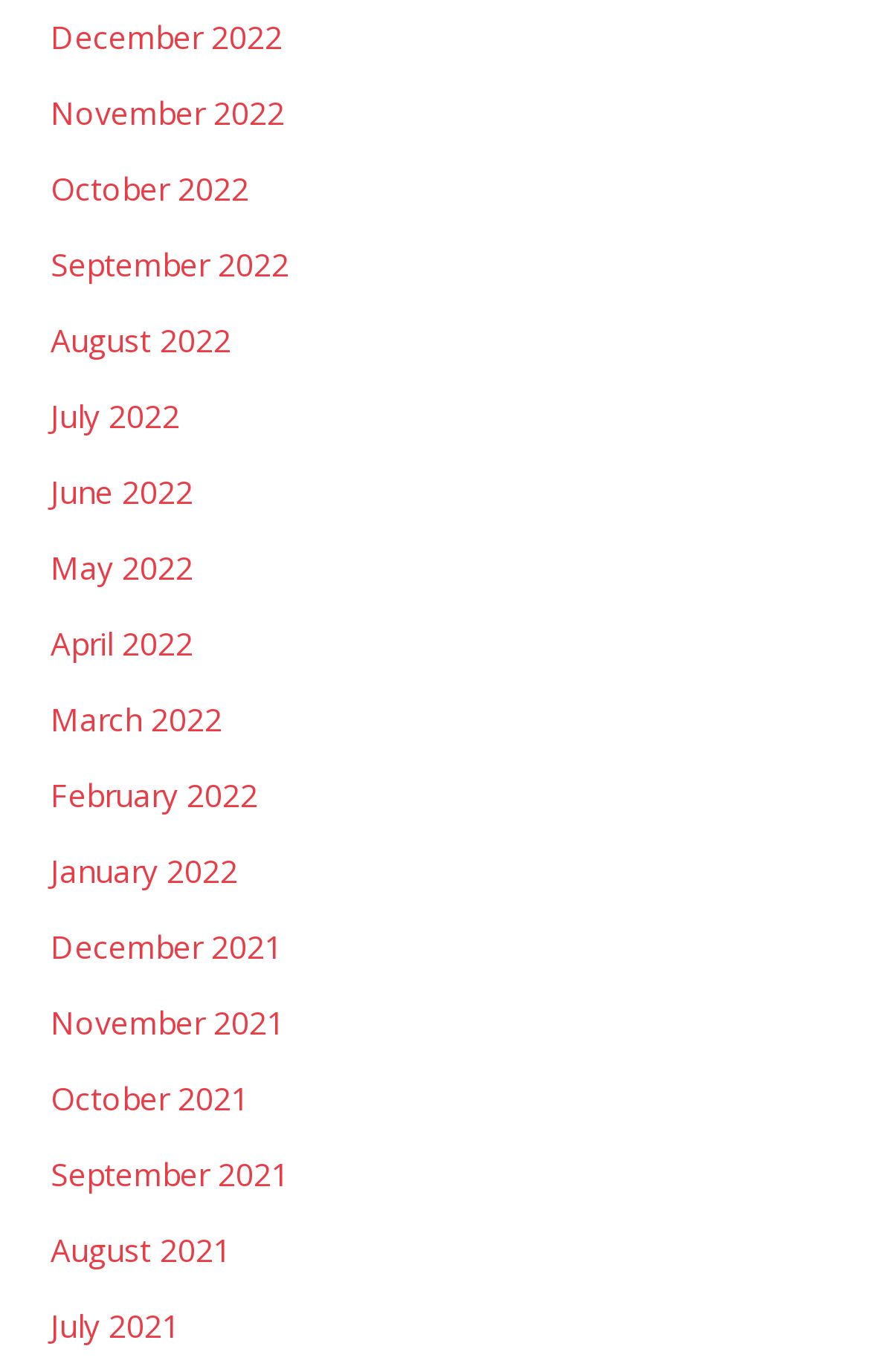Determine the bounding box coordinates for the area that should be clicked to carry out the following instruction: "View January 2022".

[0.058, 0.618, 0.273, 0.649]